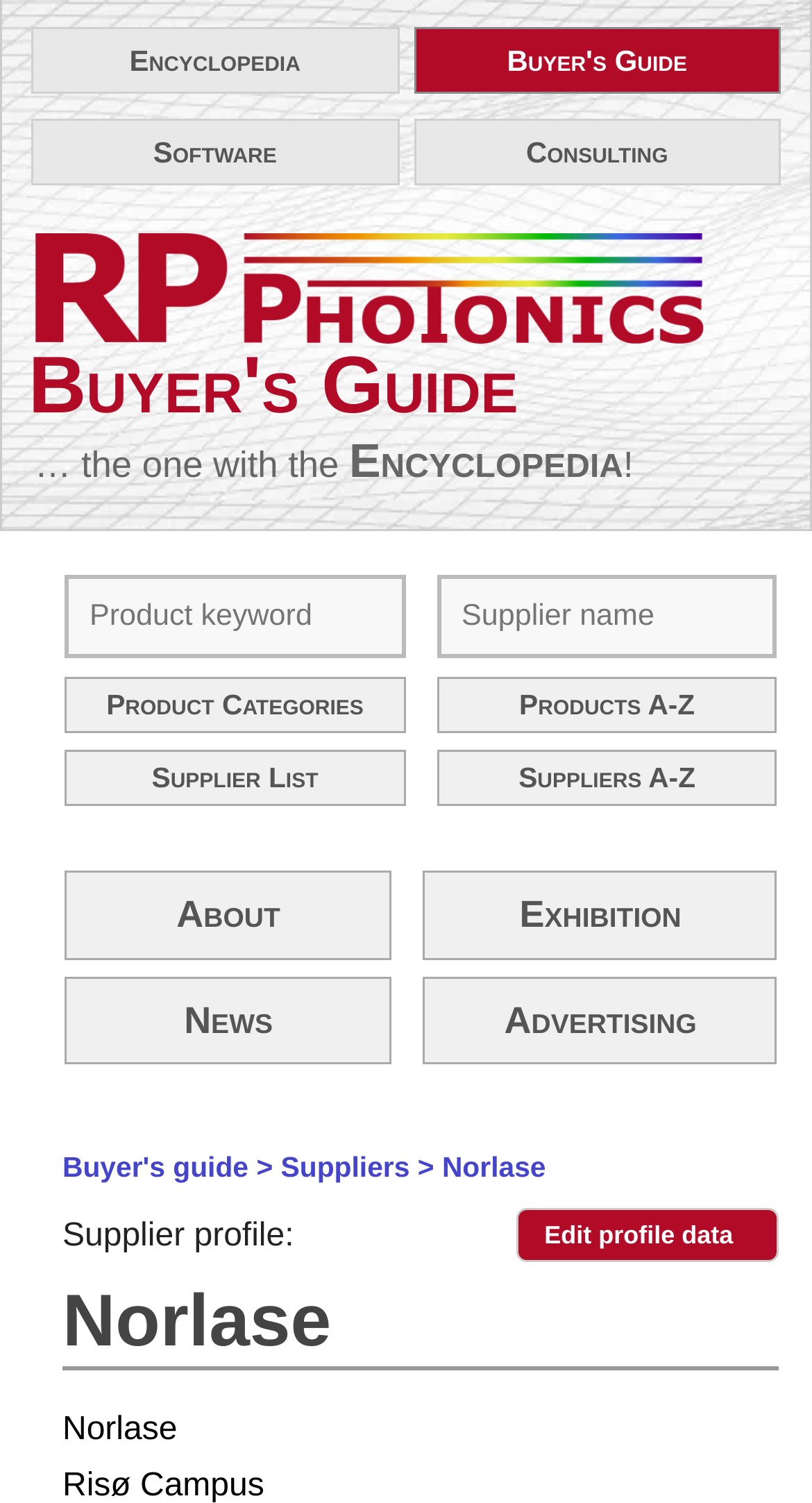How many tables are present on the webpage?
From the image, respond with a single word or phrase.

4